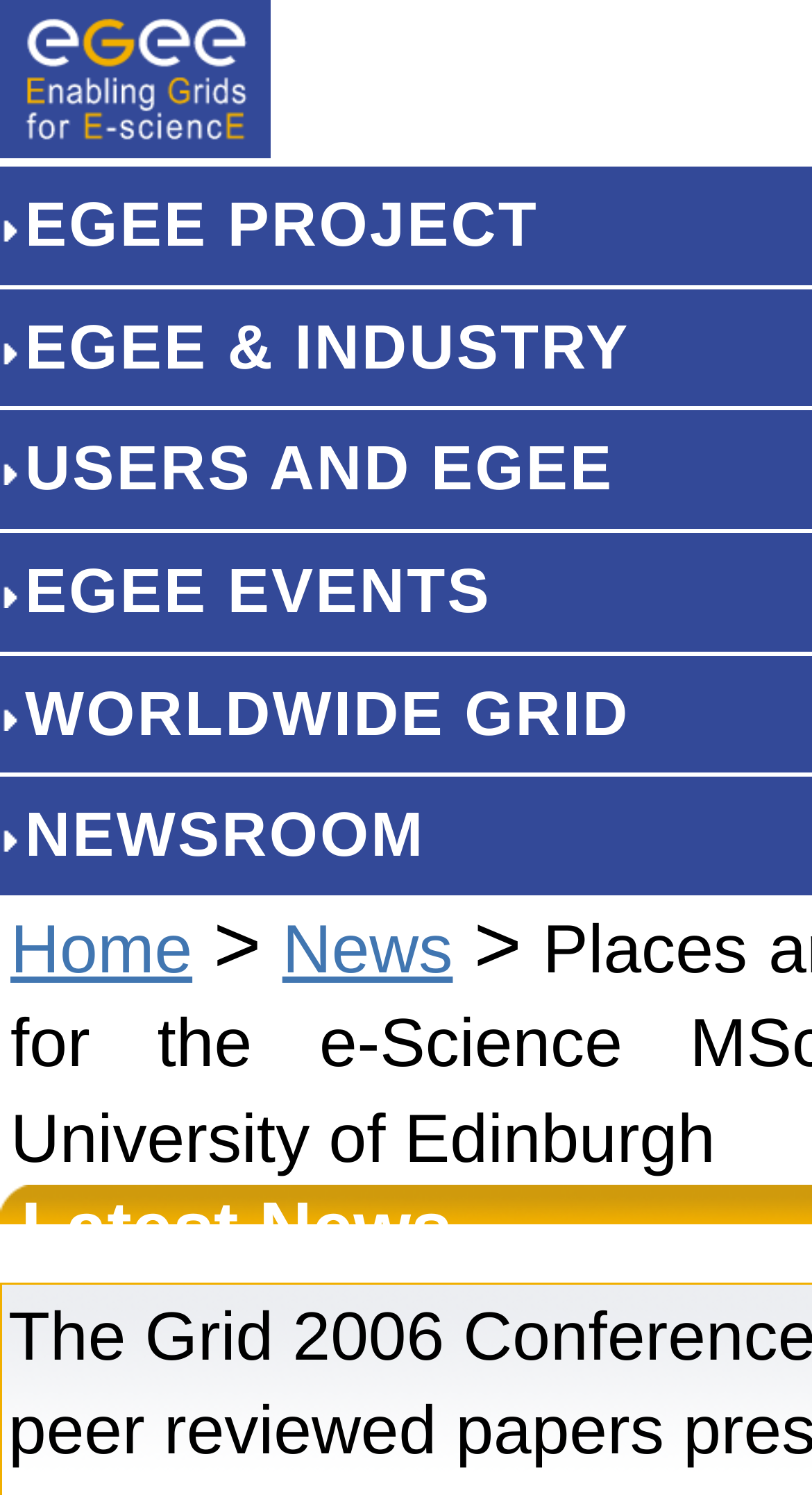Can you specify the bounding box coordinates for the region that should be clicked to fulfill this instruction: "Collapse NEWSROOM".

[0.0, 0.537, 0.524, 0.583]